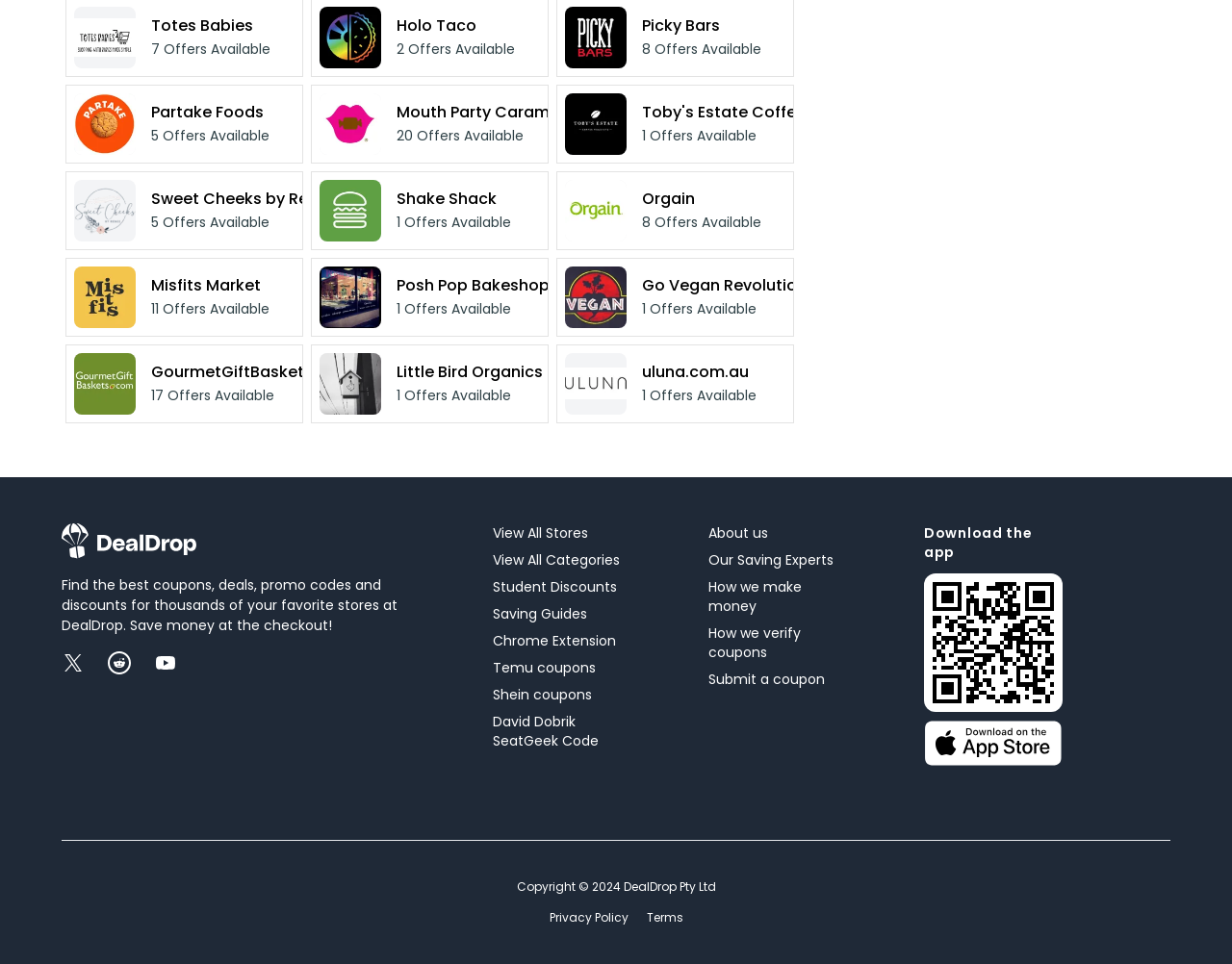Please identify the bounding box coordinates of the element's region that I should click in order to complete the following instruction: "Explore Picky Bars". The bounding box coordinates consist of four float numbers between 0 and 1, i.e., [left, top, right, bottom].

[0.521, 0.015, 0.585, 0.038]